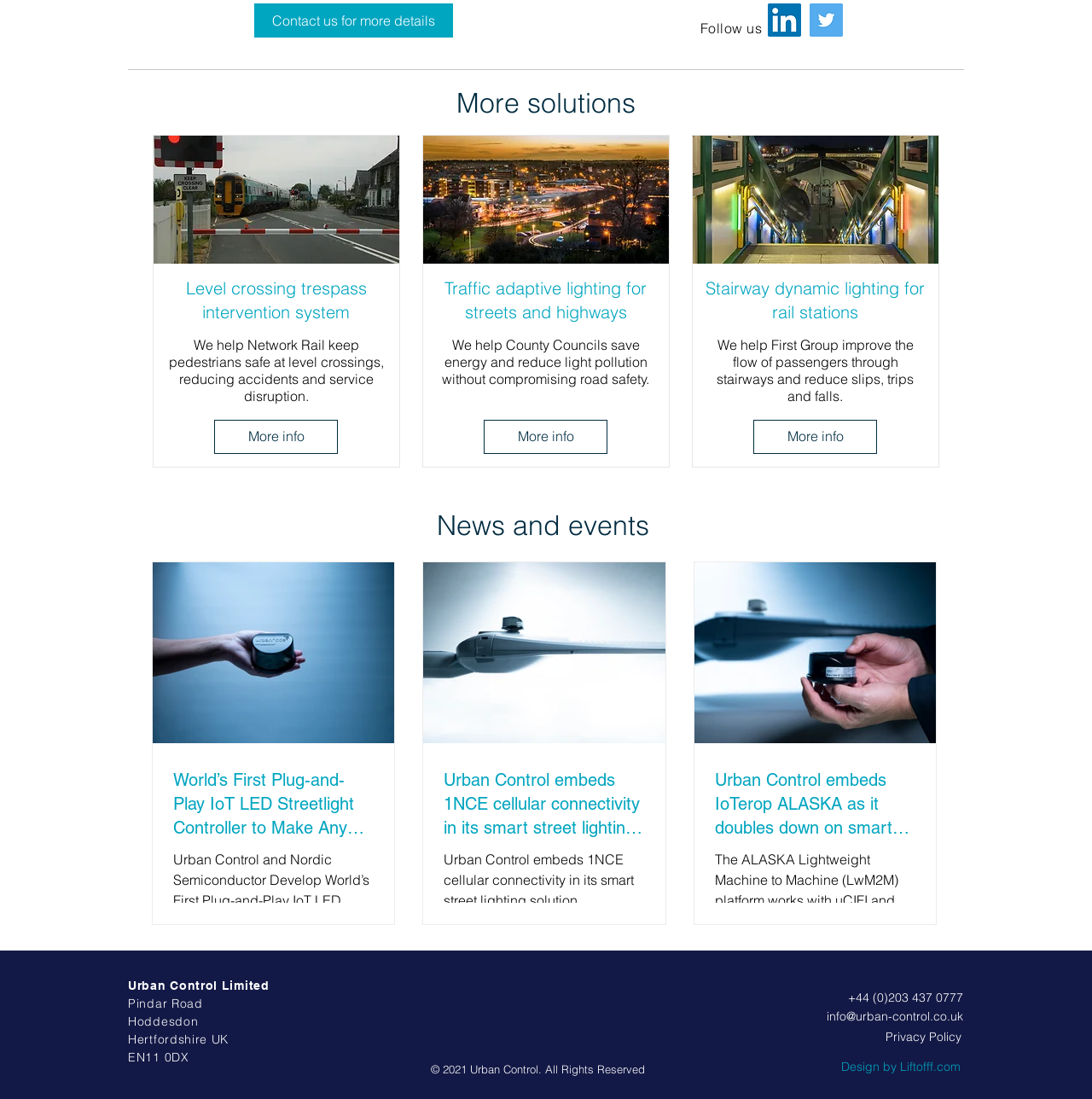Please determine the bounding box coordinates of the element to click on in order to accomplish the following task: "Go to Frequently Asked Questions". Ensure the coordinates are four float numbers ranging from 0 to 1, i.e., [left, top, right, bottom].

None